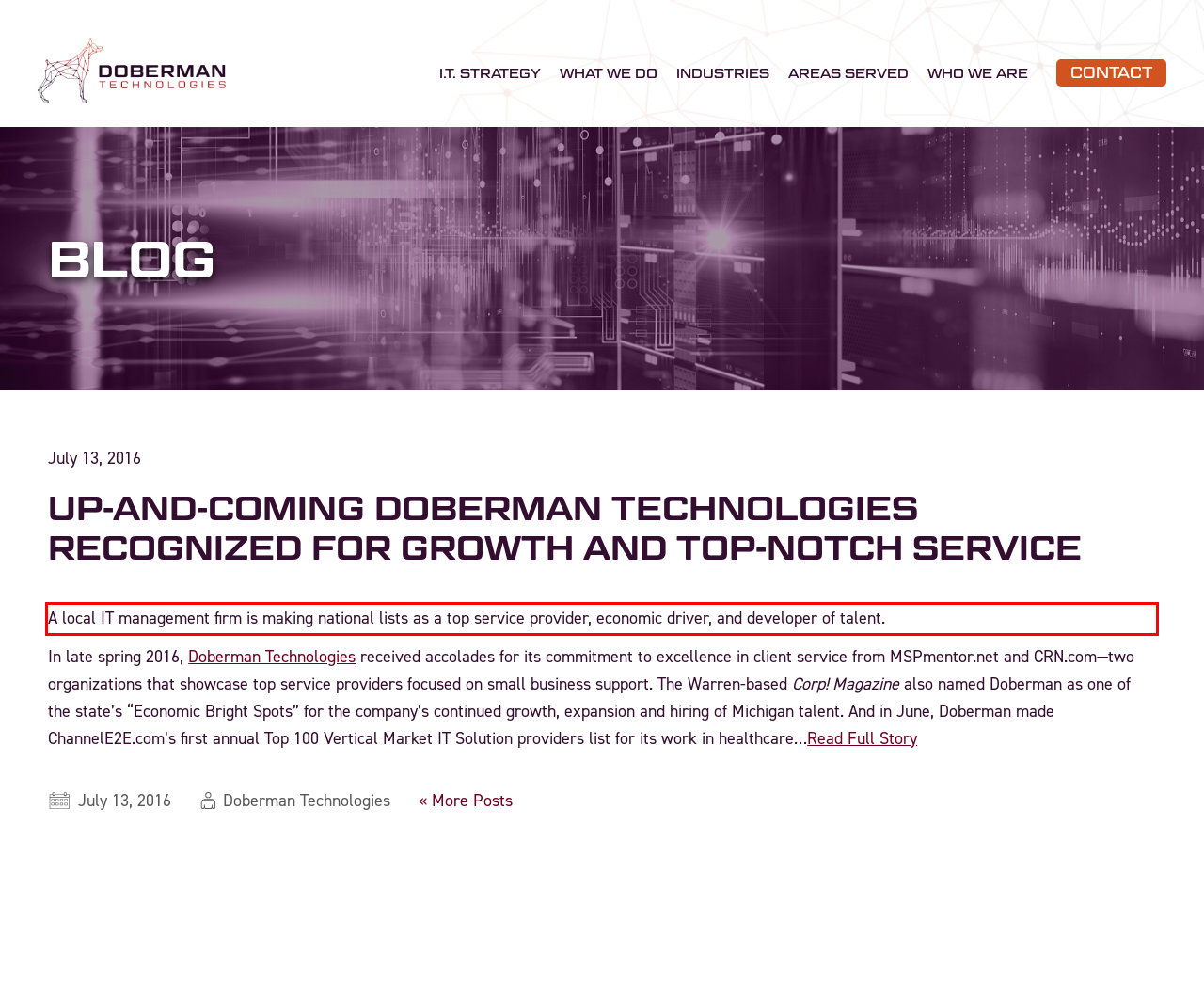You have a screenshot of a webpage with a red bounding box. Use OCR to generate the text contained within this red rectangle.

A local IT management firm is making national lists as a top service provider, economic driver, and developer of talent.